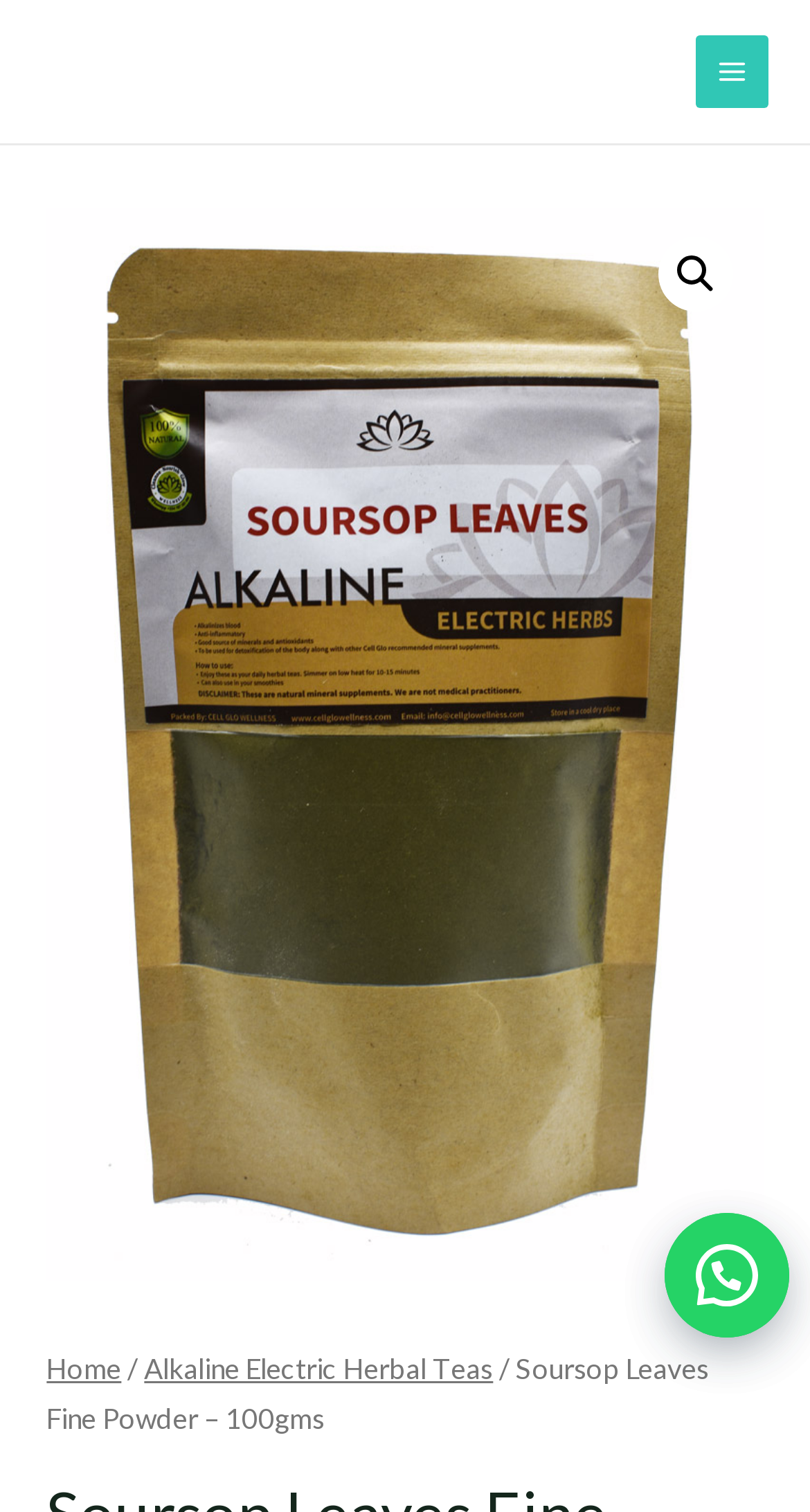Give the bounding box coordinates for this UI element: "parent_node: Skip to content". The coordinates should be four float numbers between 0 and 1, arranged as [left, top, right, bottom].

[0.821, 0.802, 0.974, 0.885]